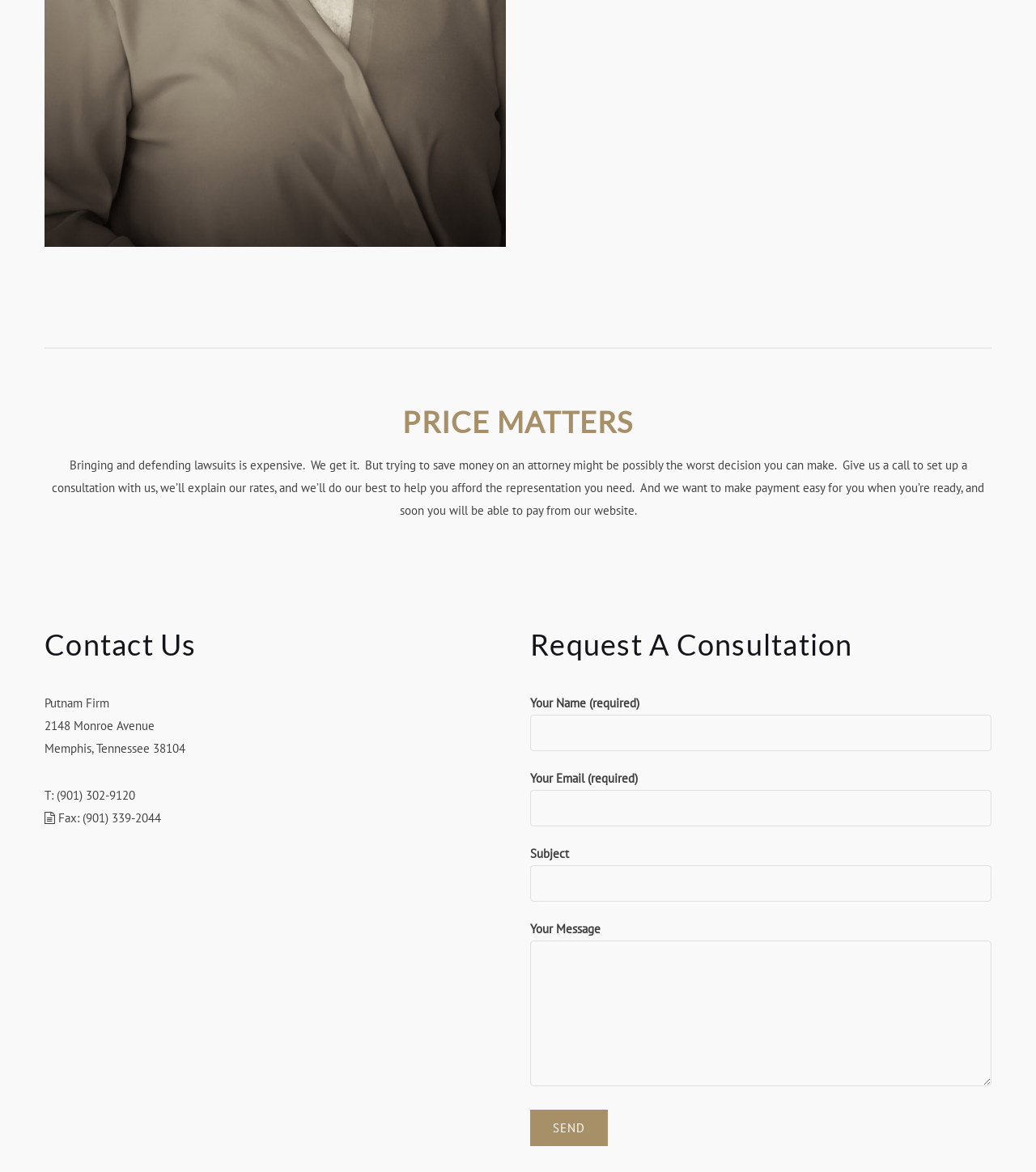What is the address of the law firm? Please answer the question using a single word or phrase based on the image.

2148 Monroe Avenue, Memphis, Tennessee 38104